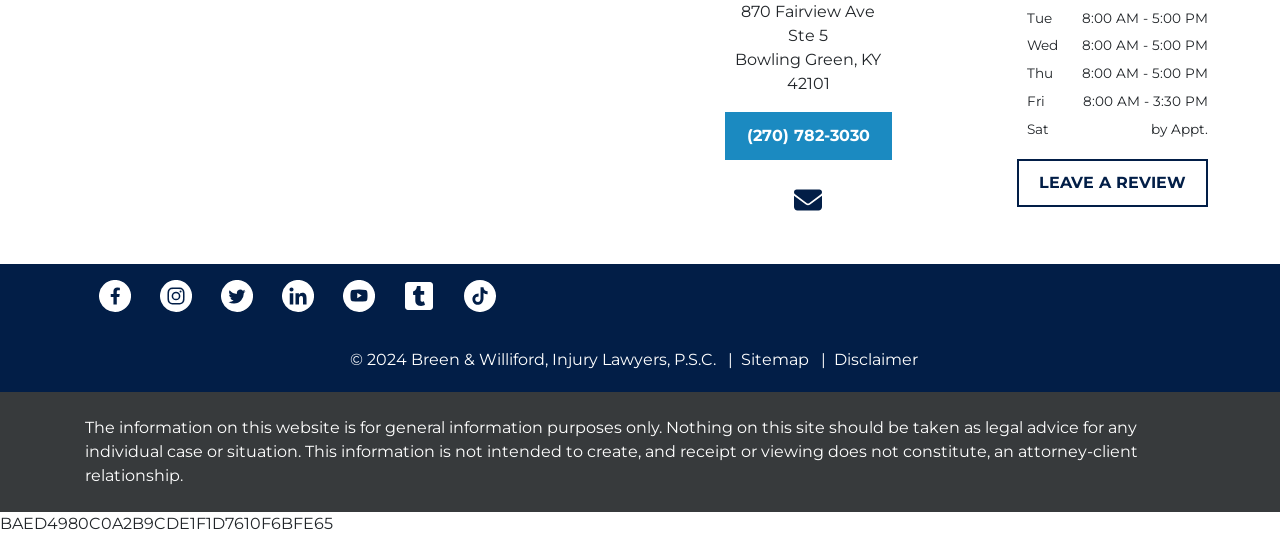Could you specify the bounding box coordinates for the clickable section to complete the following instruction: "Go to sitemap"?

[0.569, 0.653, 0.632, 0.689]